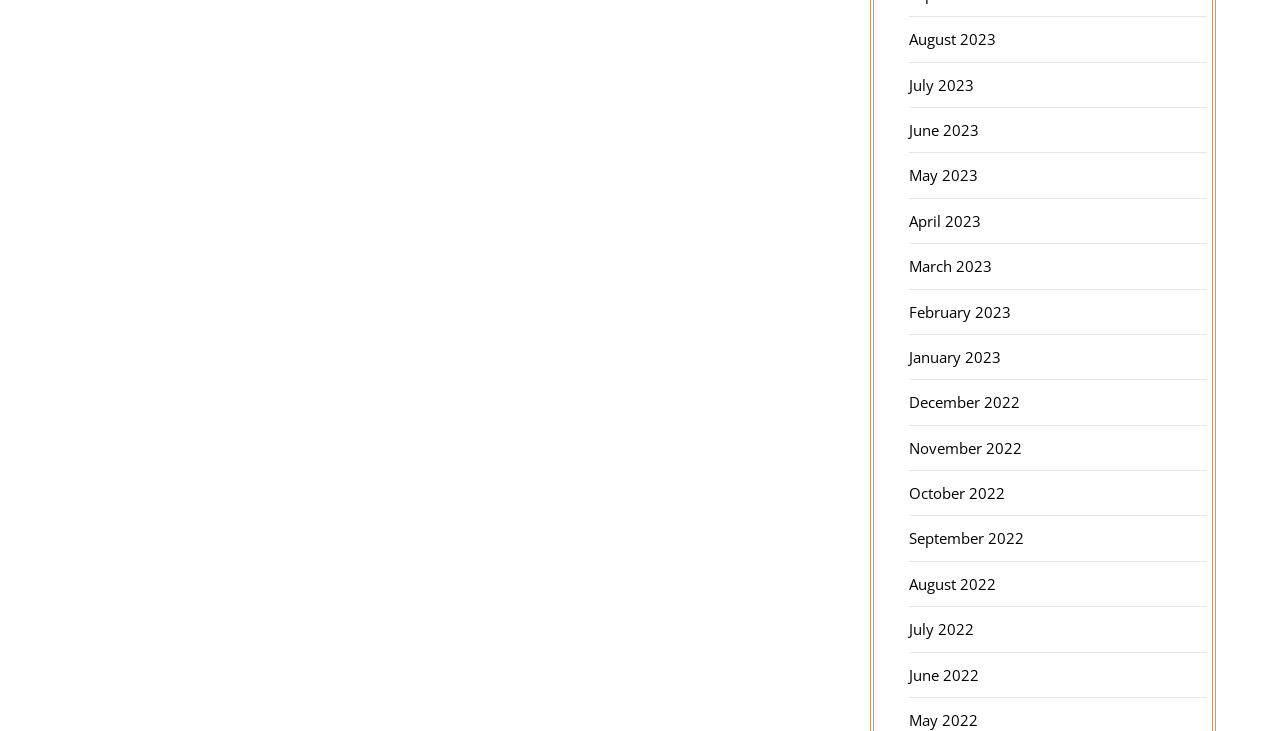Answer the question below with a single word or a brief phrase: 
What are the links on the webpage?

Month-year links